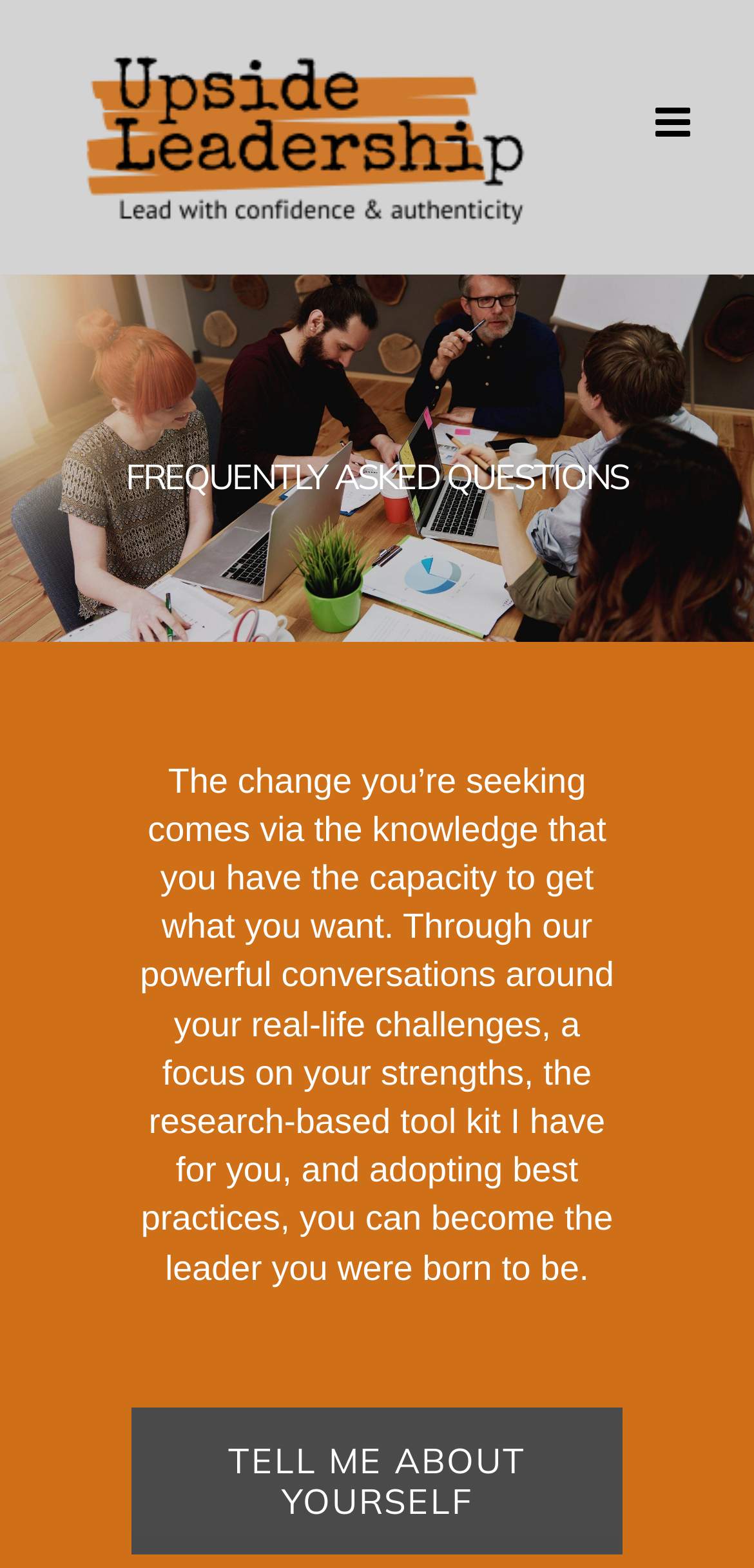Explain the contents of the webpage comprehensively.

The webpage is about leadership development and executive coaching, with a focus on frequently asked questions. At the top left of the page, there is a logo of Upside Leadership, which is a clickable link. On the top right, there is a toggle button to open the mobile menu. 

Below the logo, there is a heading that reads "FREQUENTLY ASKED QUESTIONS" in a prominent position, taking up most of the width of the page. 

Underneath the heading, there is a paragraph of text that describes the benefits of the leadership development program, emphasizing the importance of self-awareness, strengths, and adopting best practices to become a successful leader. 

To the right of the paragraph, there is a call-to-action link "TELL ME ABOUT YOURSELF", which is positioned near the bottom of the page. 

At the bottom right of the page, there is a "Go to Top" link, represented by an upward arrow icon, allowing users to quickly navigate back to the top of the page.